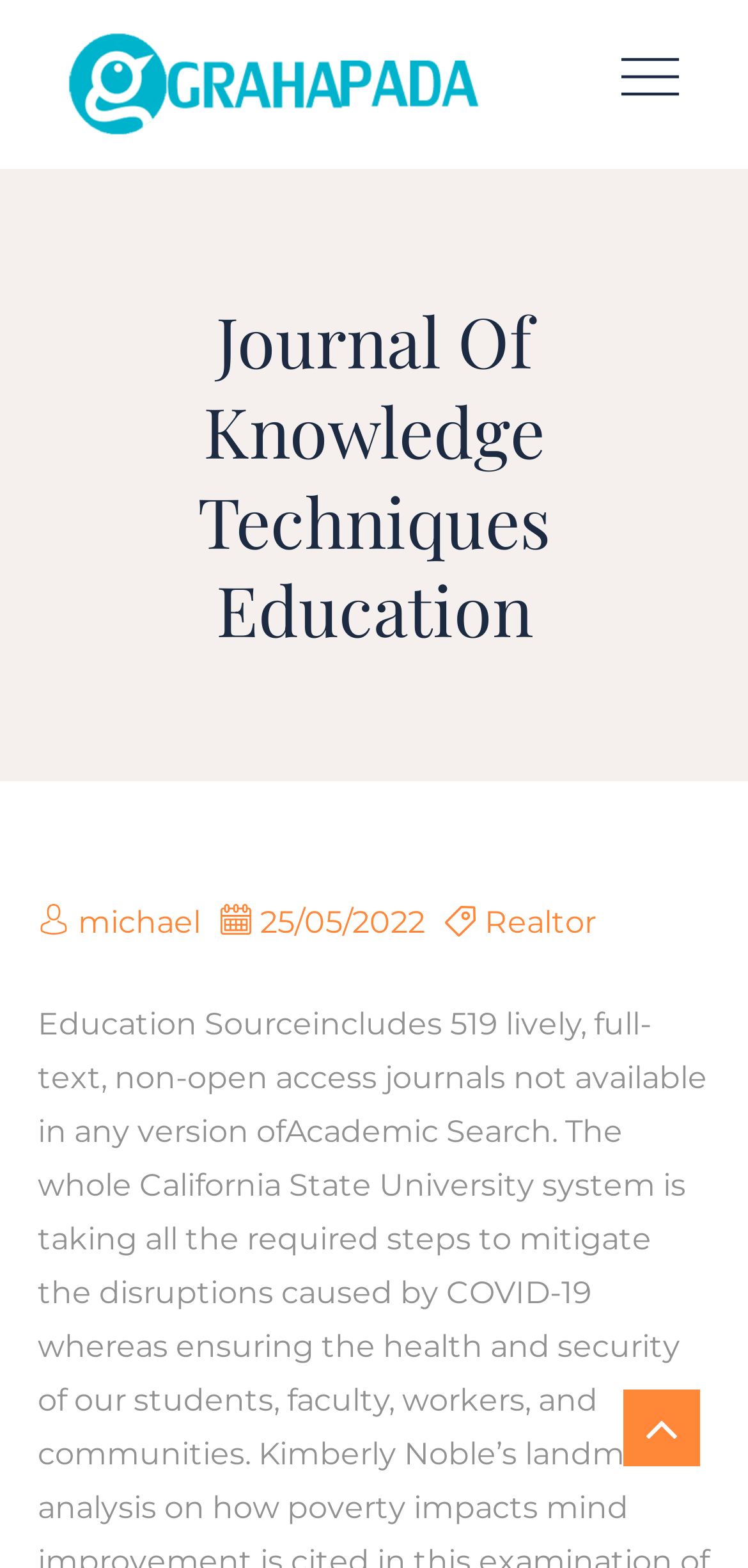What is the purpose of the button with the icon?
Please answer the question with as much detail and depth as you can.

I inferred this answer by examining the button element with the image icon and its attribute 'expanded: False', suggesting that it controls the primary menu and is used to expand it.